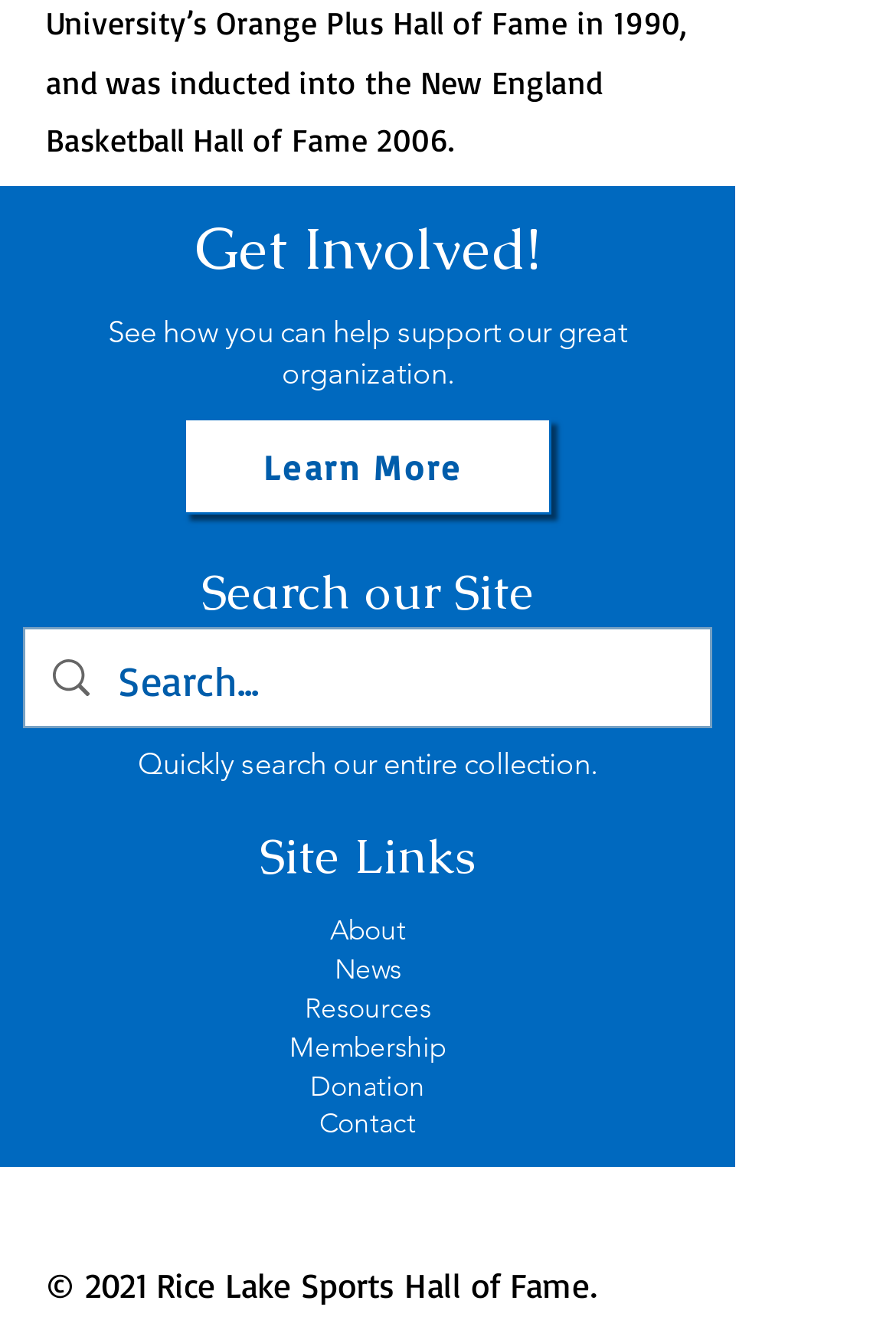Please identify the bounding box coordinates of the element that needs to be clicked to perform the following instruction: "Go to About".

[0.368, 0.686, 0.453, 0.712]